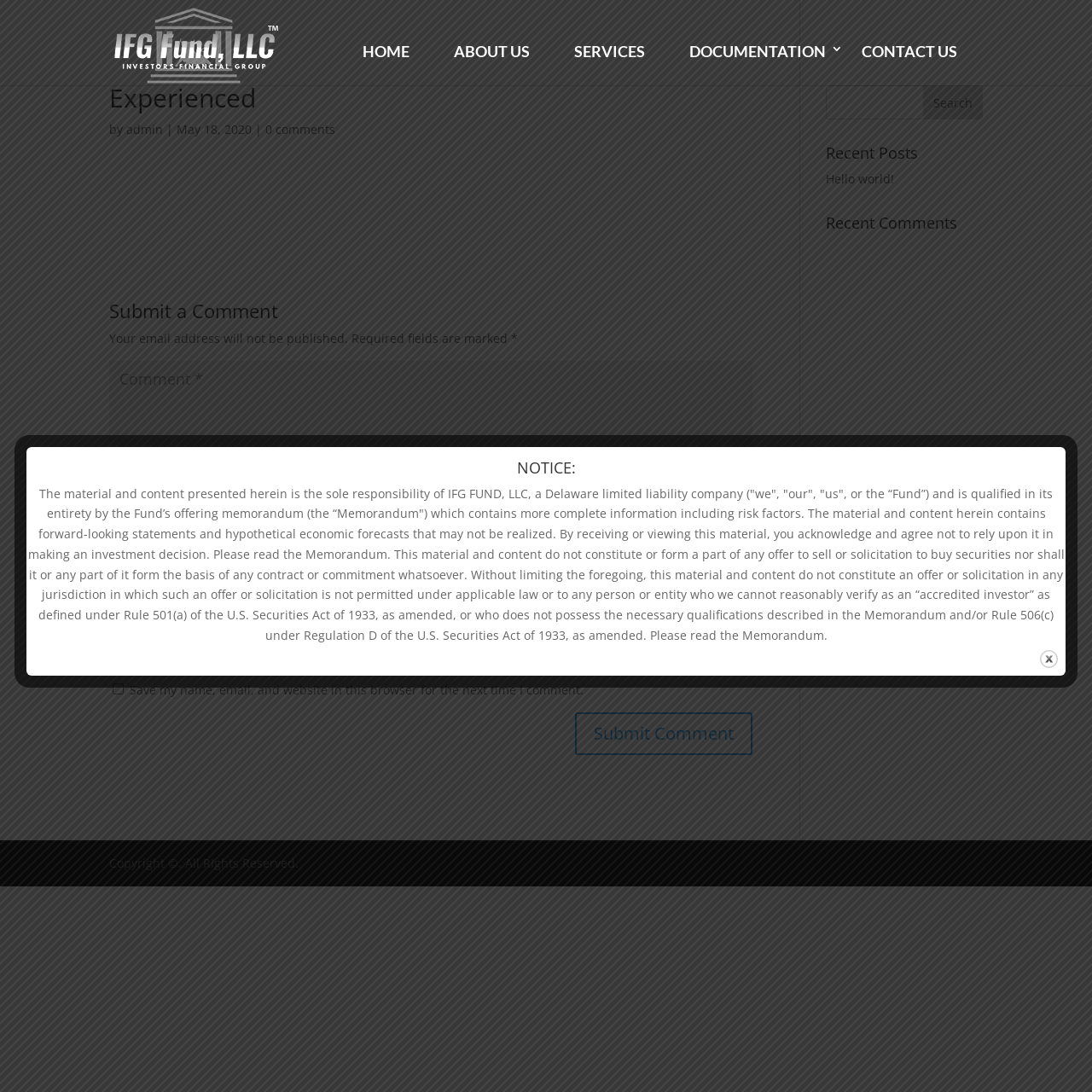What is the copyright information?
Provide a concise answer using a single word or phrase based on the image.

Copyright ©. All Rights Reserved.